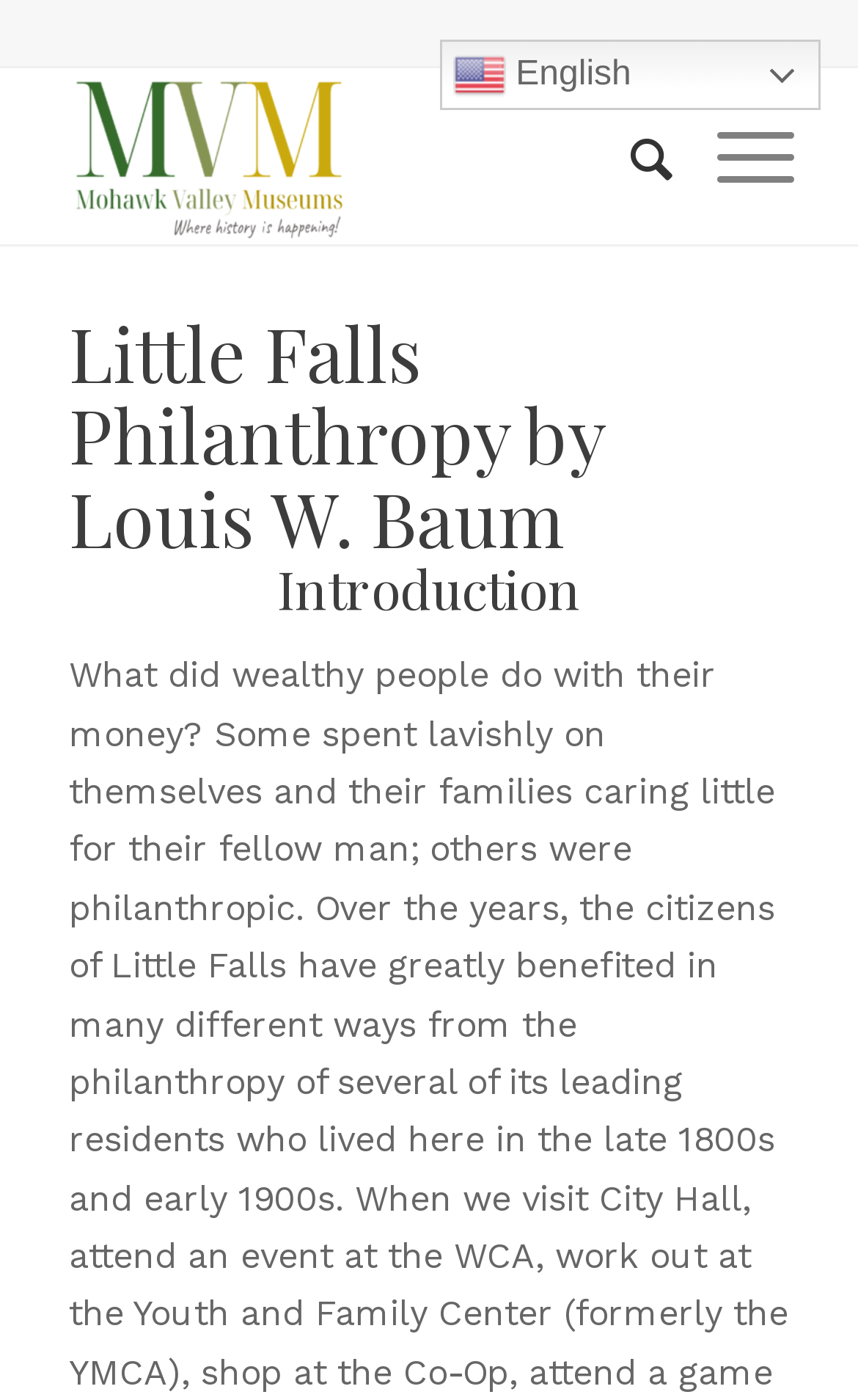Please identify the bounding box coordinates of the element I need to click to follow this instruction: "Visit Mohawk Valley Museums".

[0.075, 0.049, 0.413, 0.175]